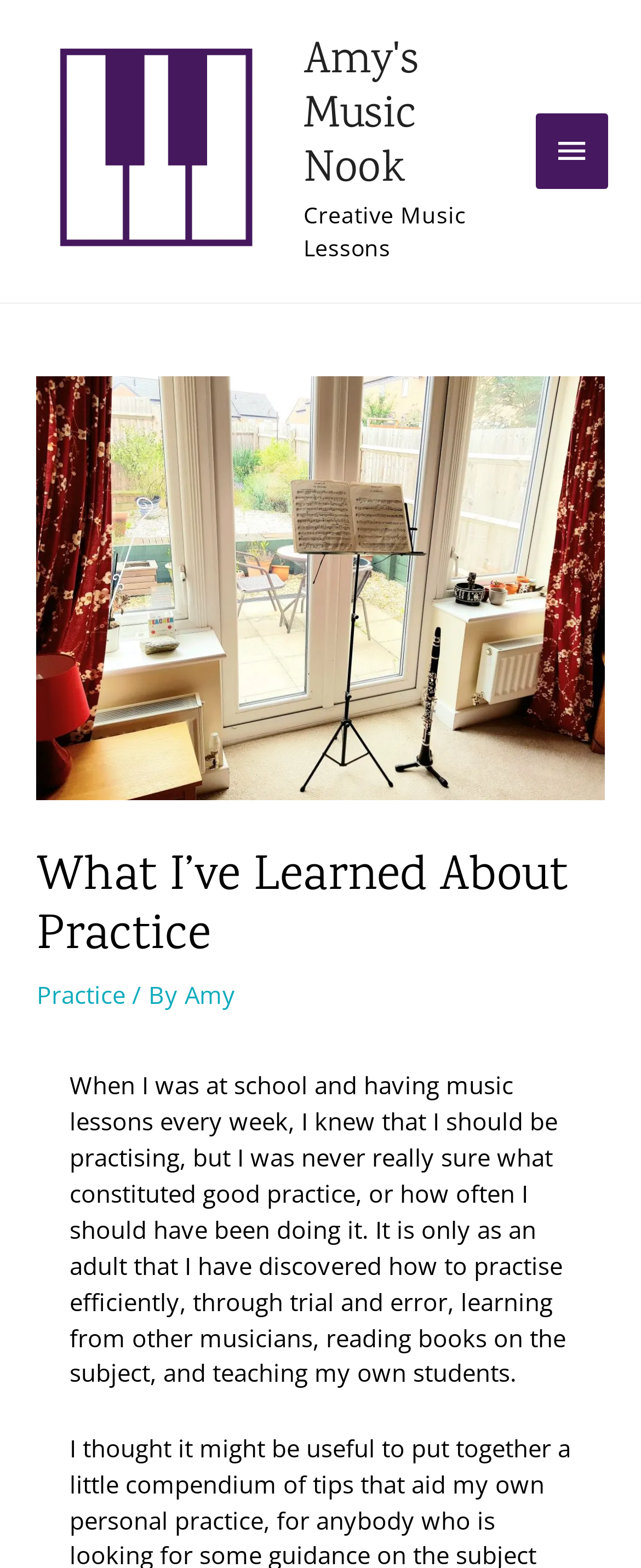Using the provided element description, identify the bounding box coordinates as (top-left x, top-left y, bottom-right x, bottom-right y). Ensure all values are between 0 and 1. Description: Flu vaccine

None